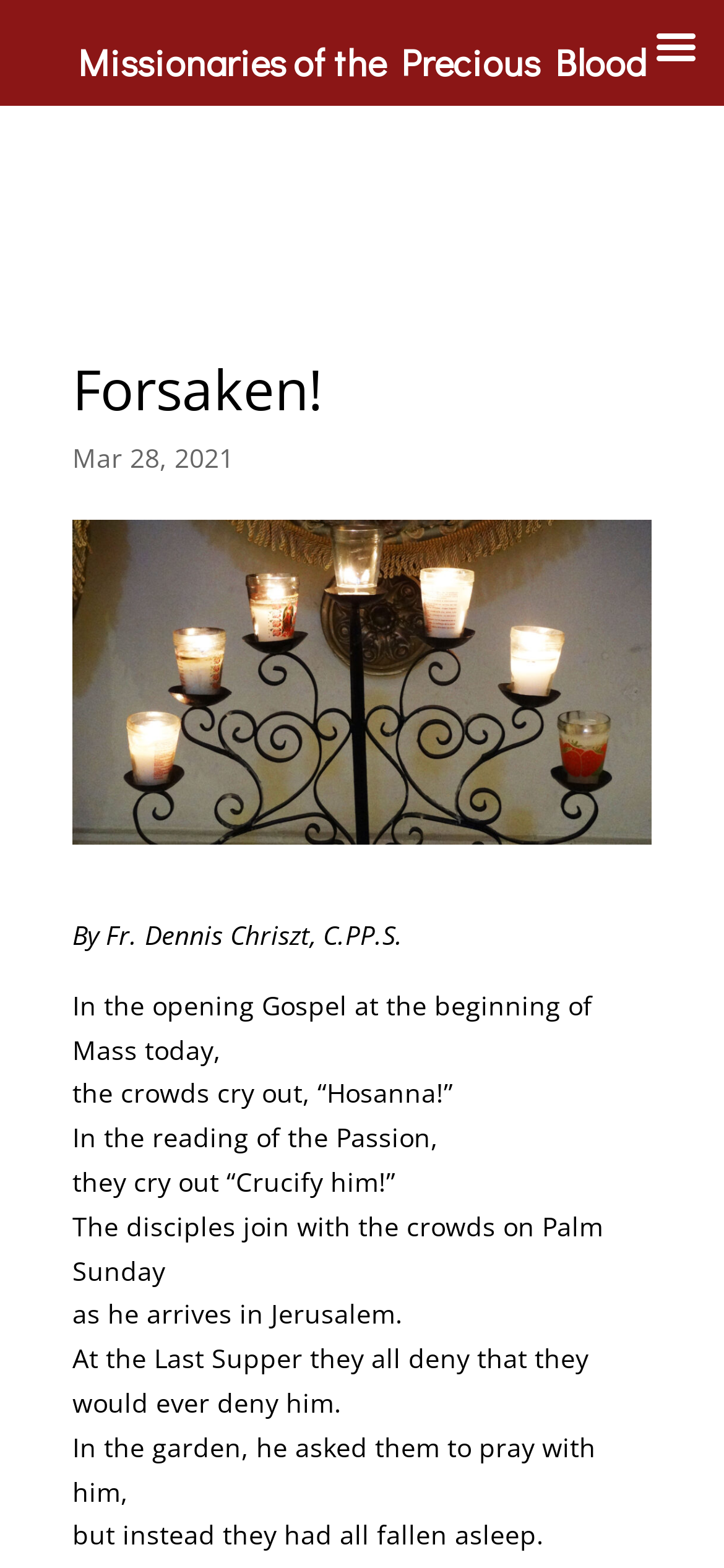What do the crowds cry out in the reading of the Passion?
Please provide a comprehensive and detailed answer to the question.

According to the text, in the reading of the Passion, the crowds cry out 'Crucify him!'.